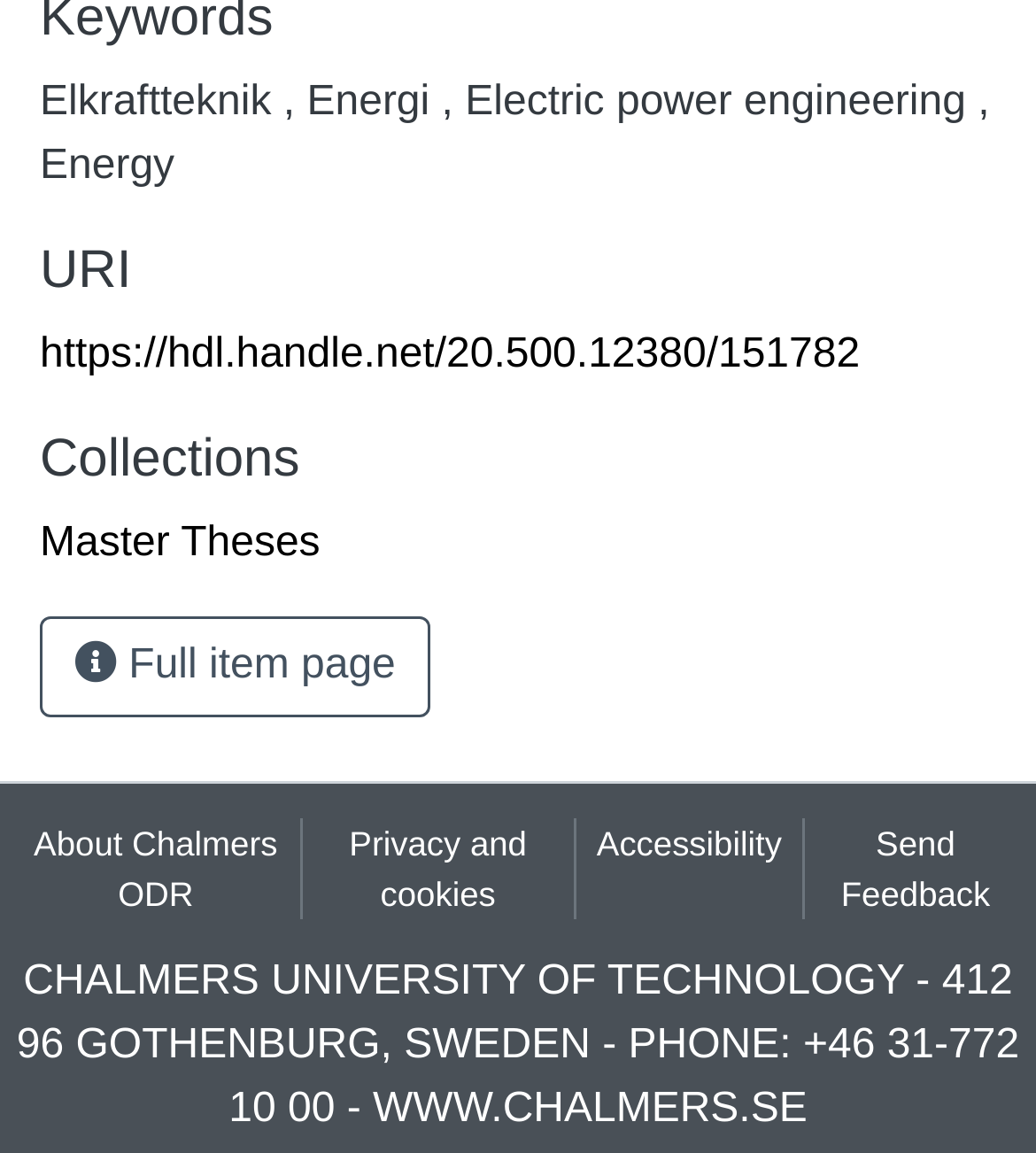Give the bounding box coordinates for this UI element: "Send Feedback". The coordinates should be four float numbers between 0 and 1, arranged as [left, top, right, bottom].

[0.778, 0.709, 0.99, 0.798]